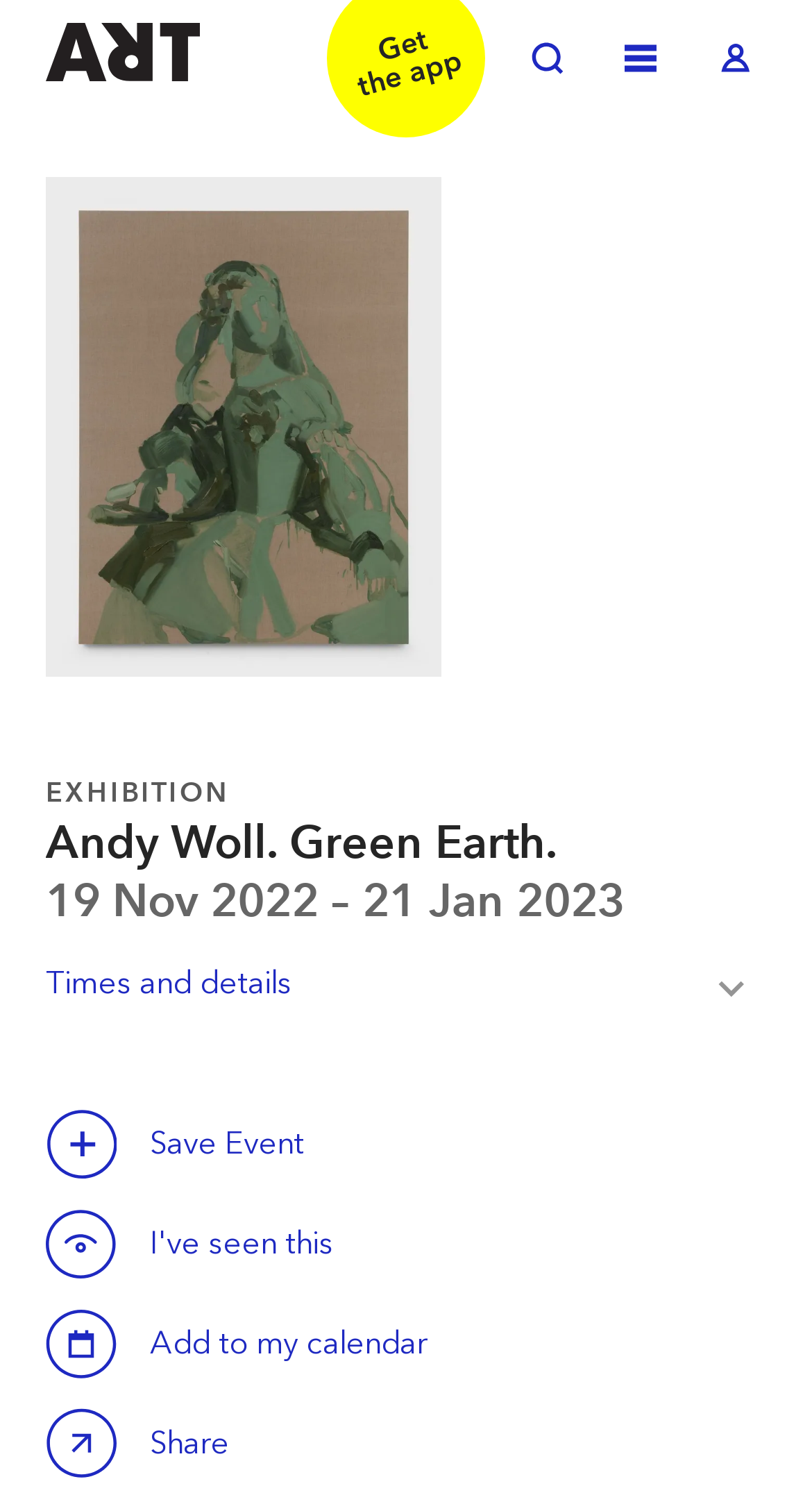Show the bounding box coordinates of the element that should be clicked to complete the task: "Read K-Swiss Coupons & Promo Codes".

None